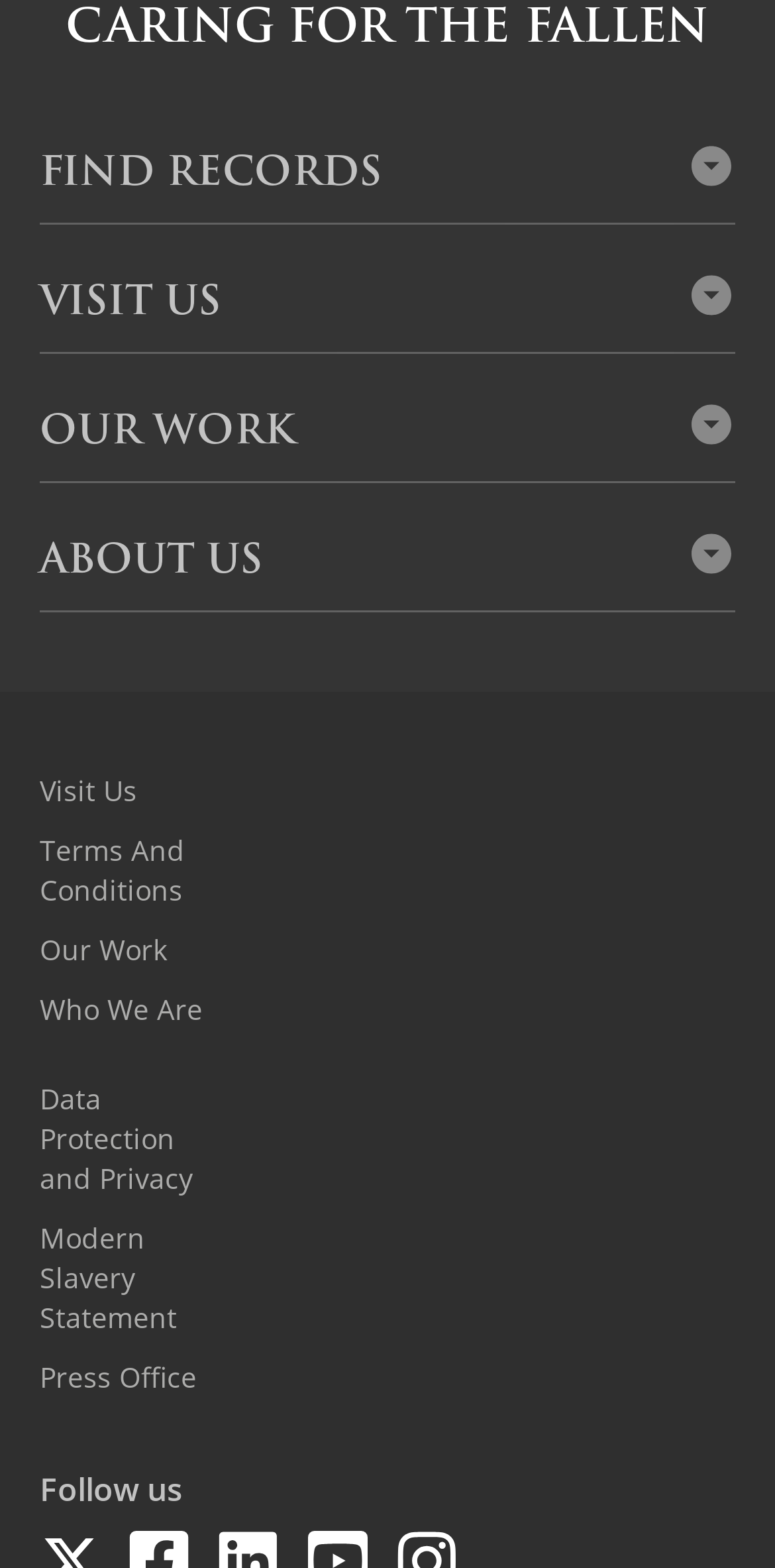Please locate the bounding box coordinates of the element that needs to be clicked to achieve the following instruction: "Visit us". The coordinates should be four float numbers between 0 and 1, i.e., [left, top, right, bottom].

[0.051, 0.485, 0.276, 0.523]